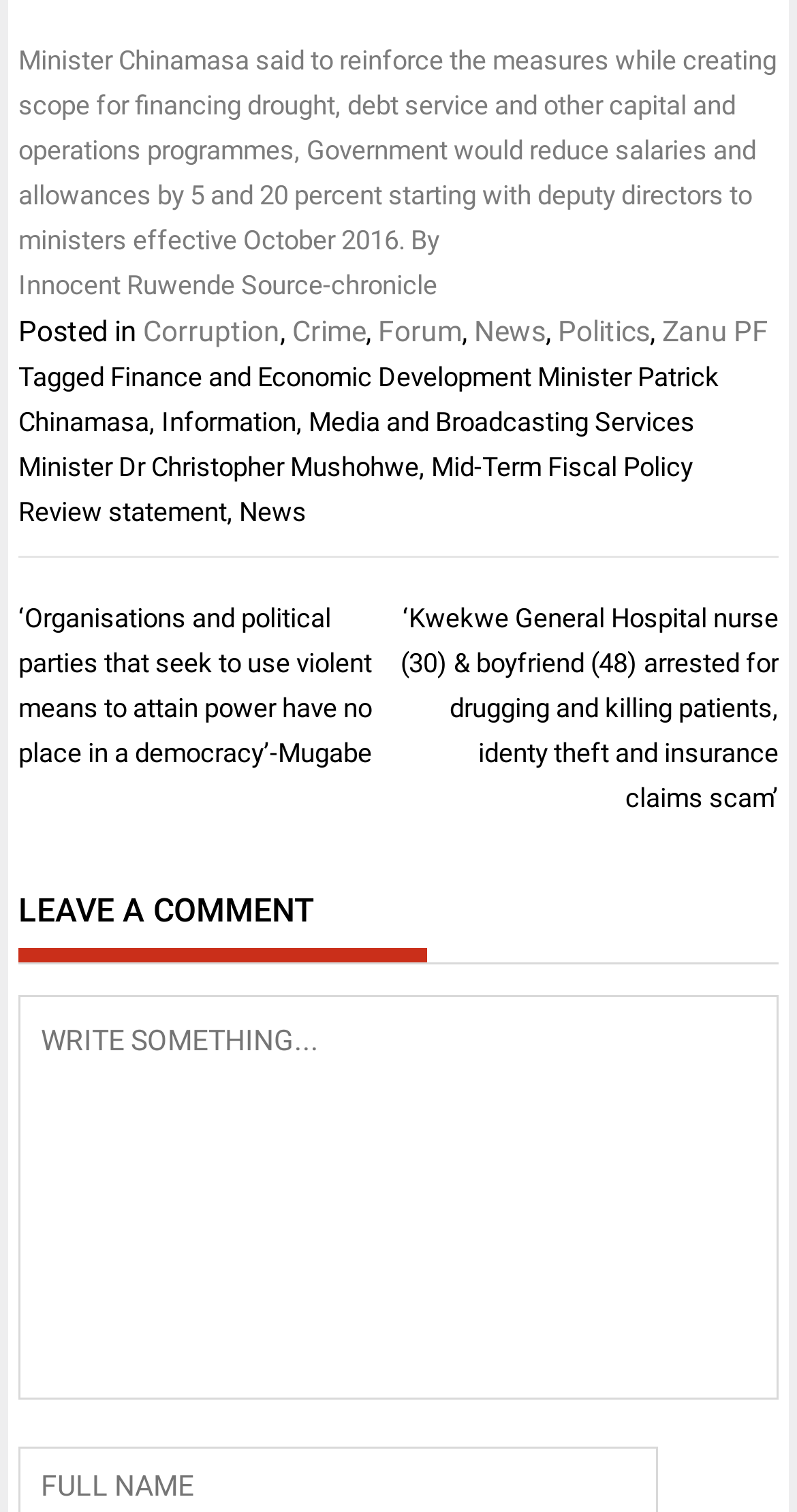Use a single word or phrase to answer the question: 
What is the name of the author of the article?

Innocent Ruwende